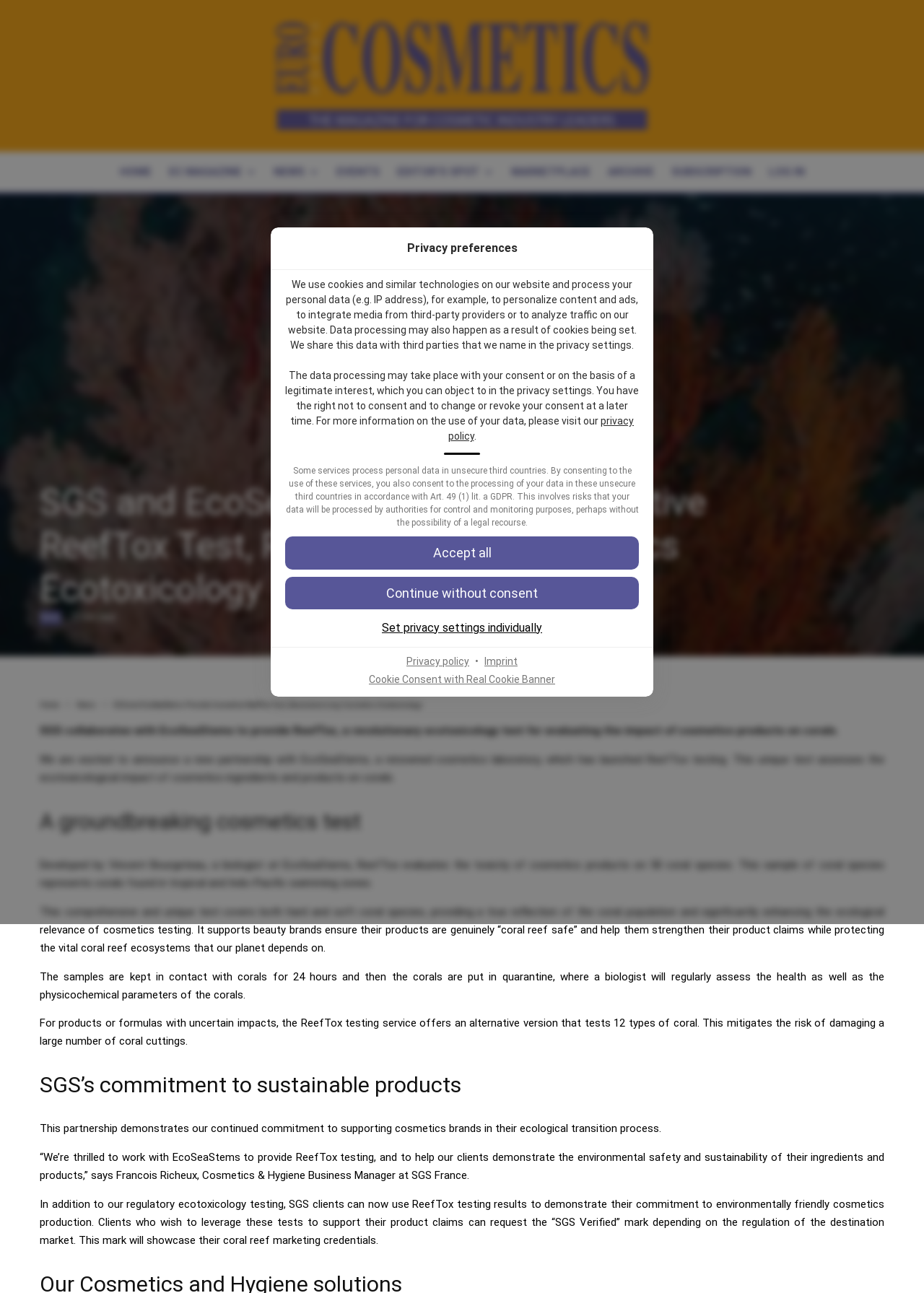Find the bounding box coordinates of the clickable element required to execute the following instruction: "Read privacy policy". Provide the coordinates as four float numbers between 0 and 1, i.e., [left, top, right, bottom].

[0.485, 0.321, 0.686, 0.342]